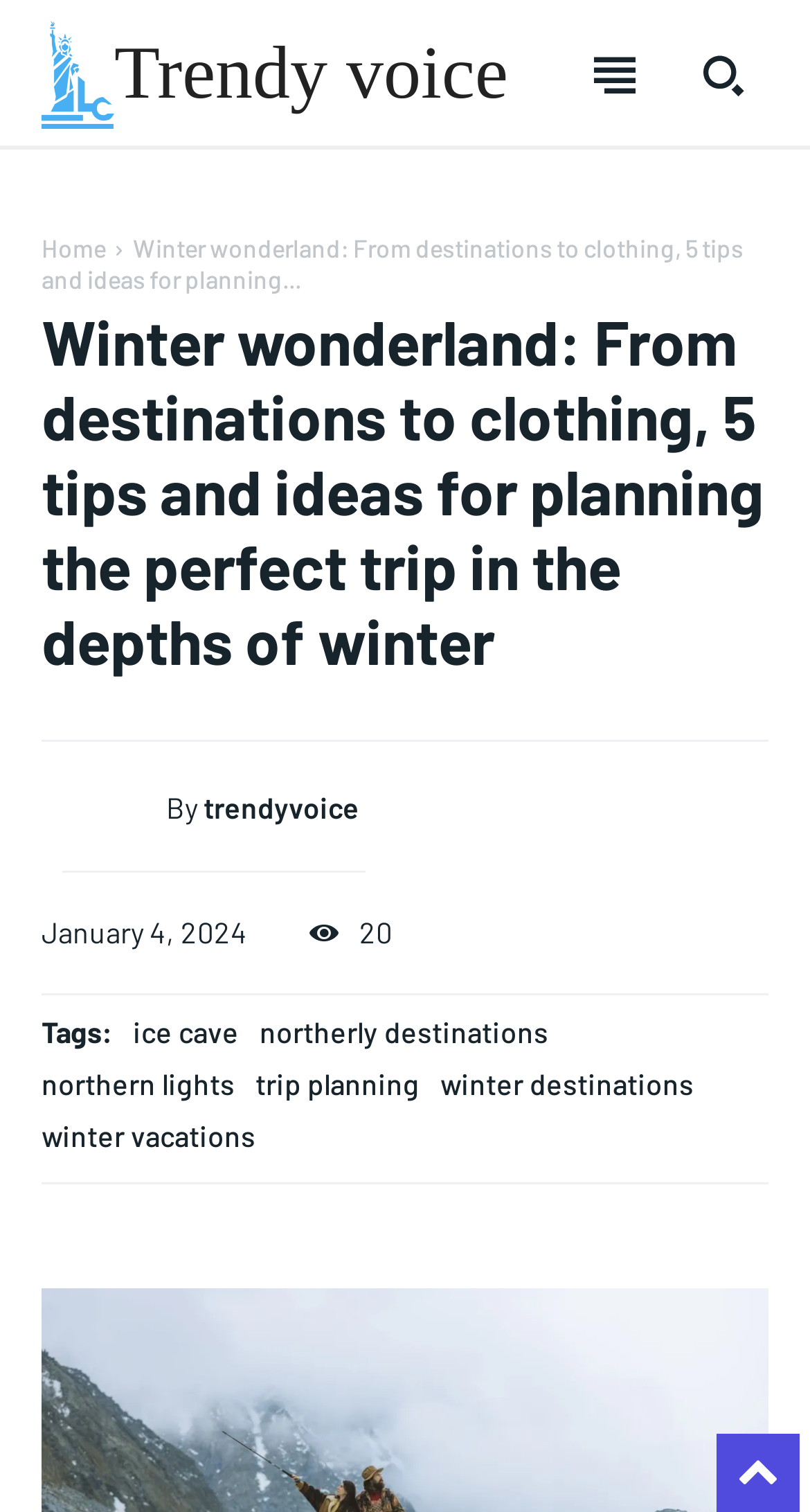Identify the bounding box of the UI element described as follows: "WordPress". Provide the coordinates as four float numbers in the range of 0 to 1 [left, top, right, bottom].

None